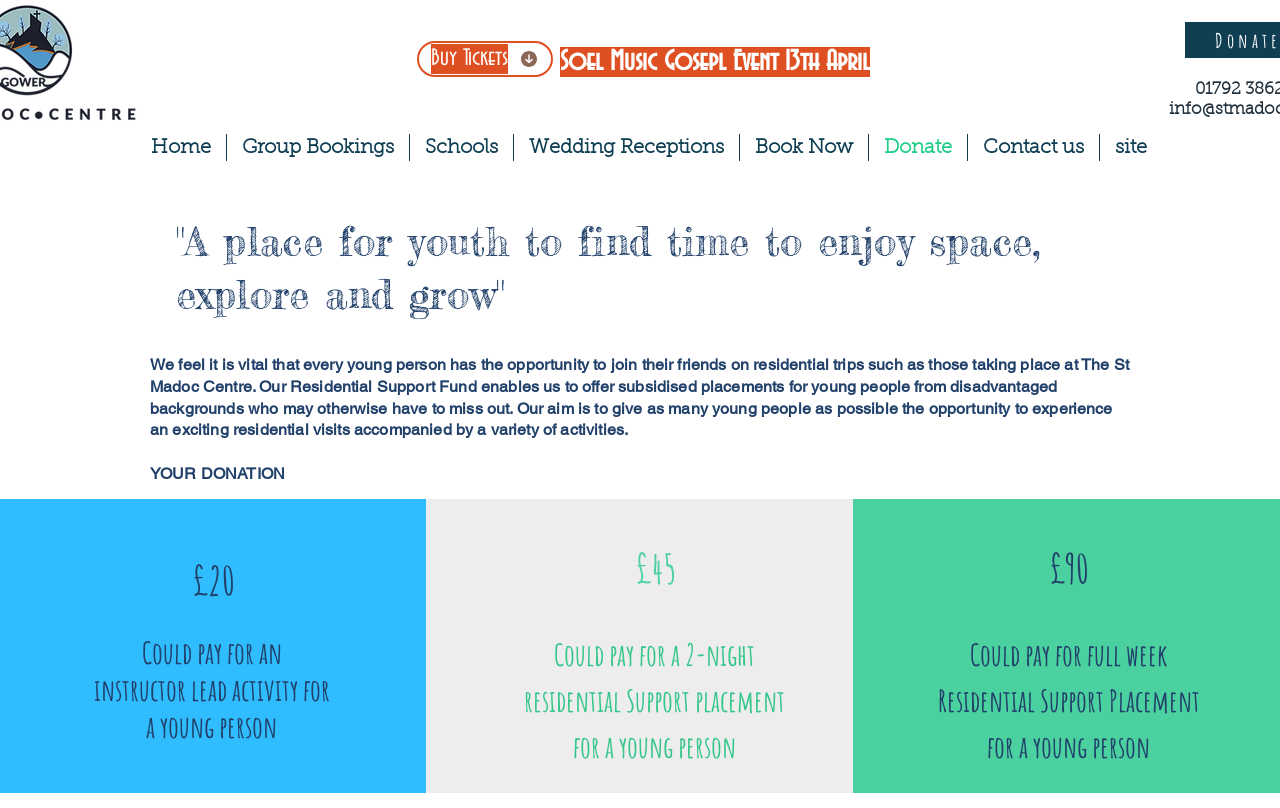Give the bounding box coordinates for the element described by: "Contact us".

[0.756, 0.166, 0.858, 0.199]